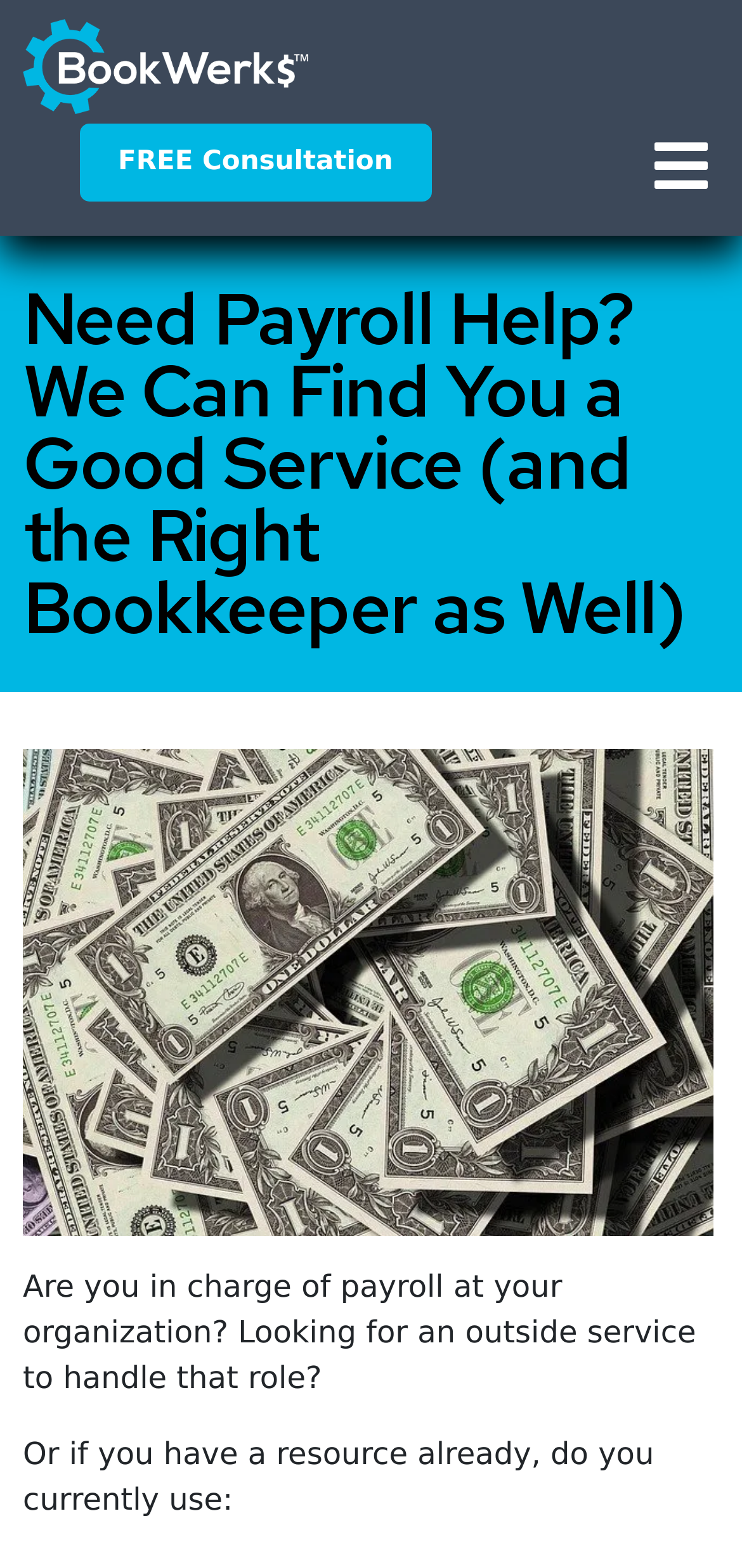Determine the bounding box coordinates of the UI element described below. Use the format (top-left x, top-left y, bottom-right x, bottom-right y) with floating point numbers between 0 and 1: Blog

[0.0, 0.416, 1.0, 0.468]